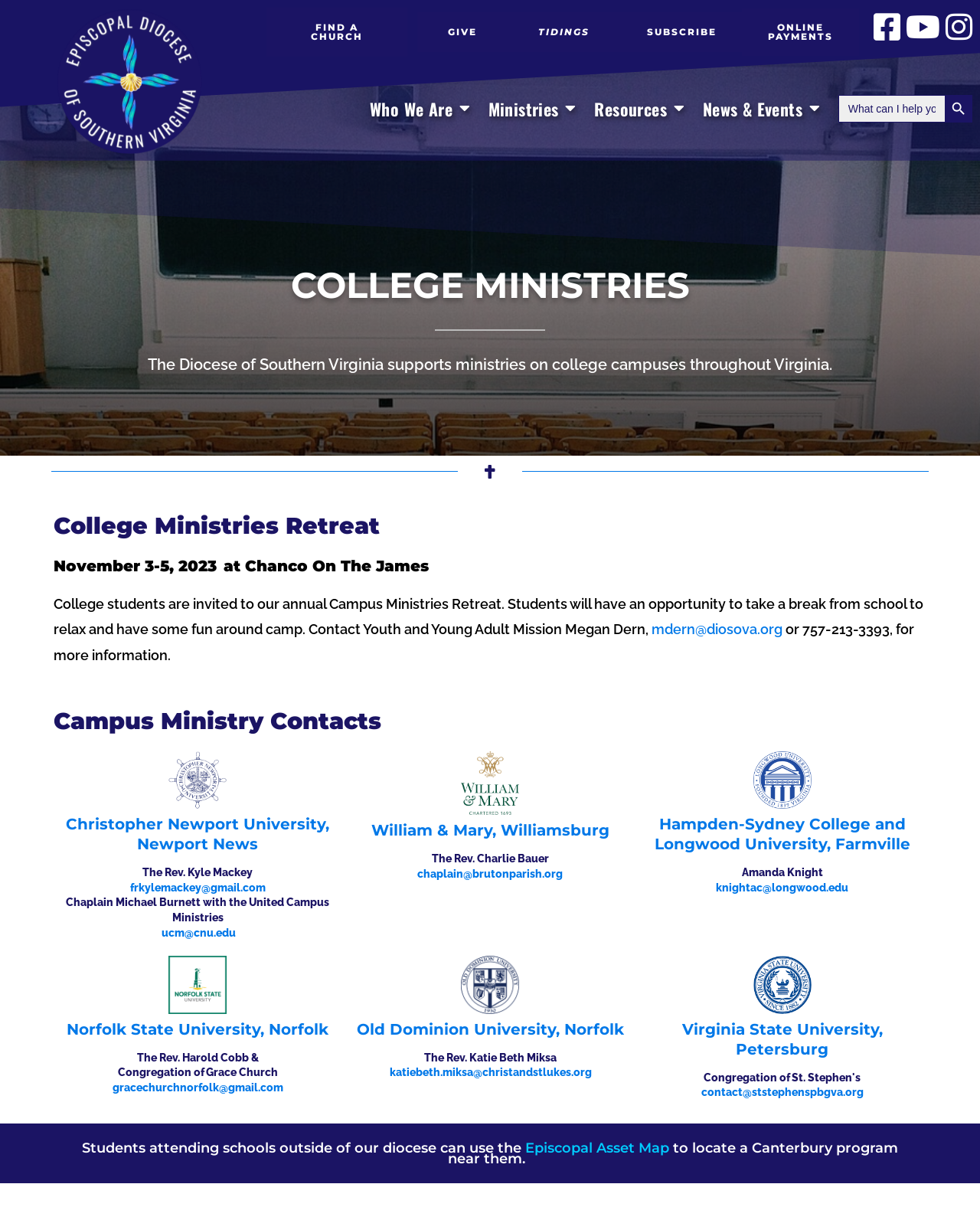Could you specify the bounding box coordinates for the clickable section to complete the following instruction: "Learn more about College Ministries Retreat"?

[0.055, 0.419, 0.945, 0.443]